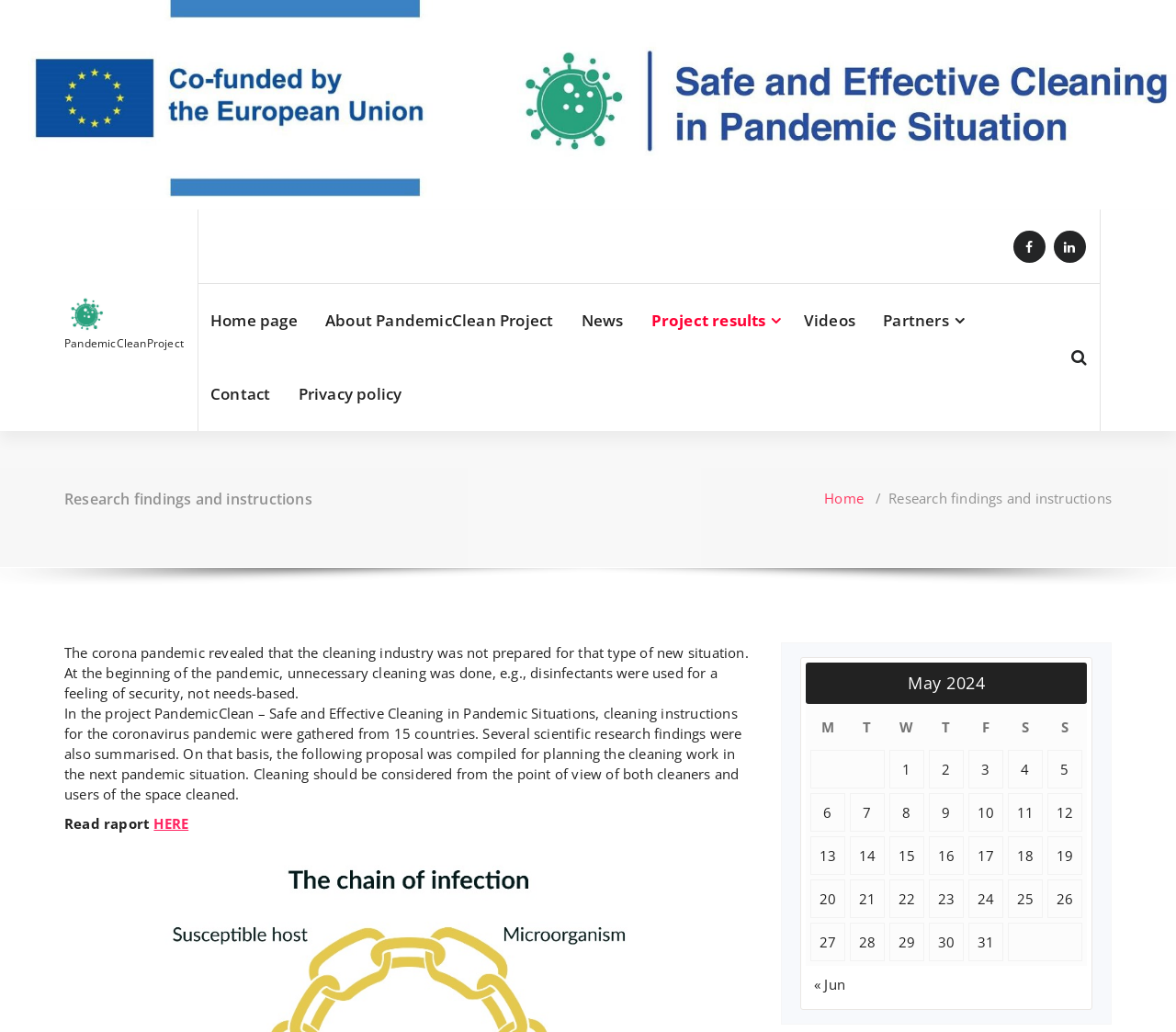Provide a one-word or short-phrase answer to the question:
What is the date mentioned in the table?

May 2024